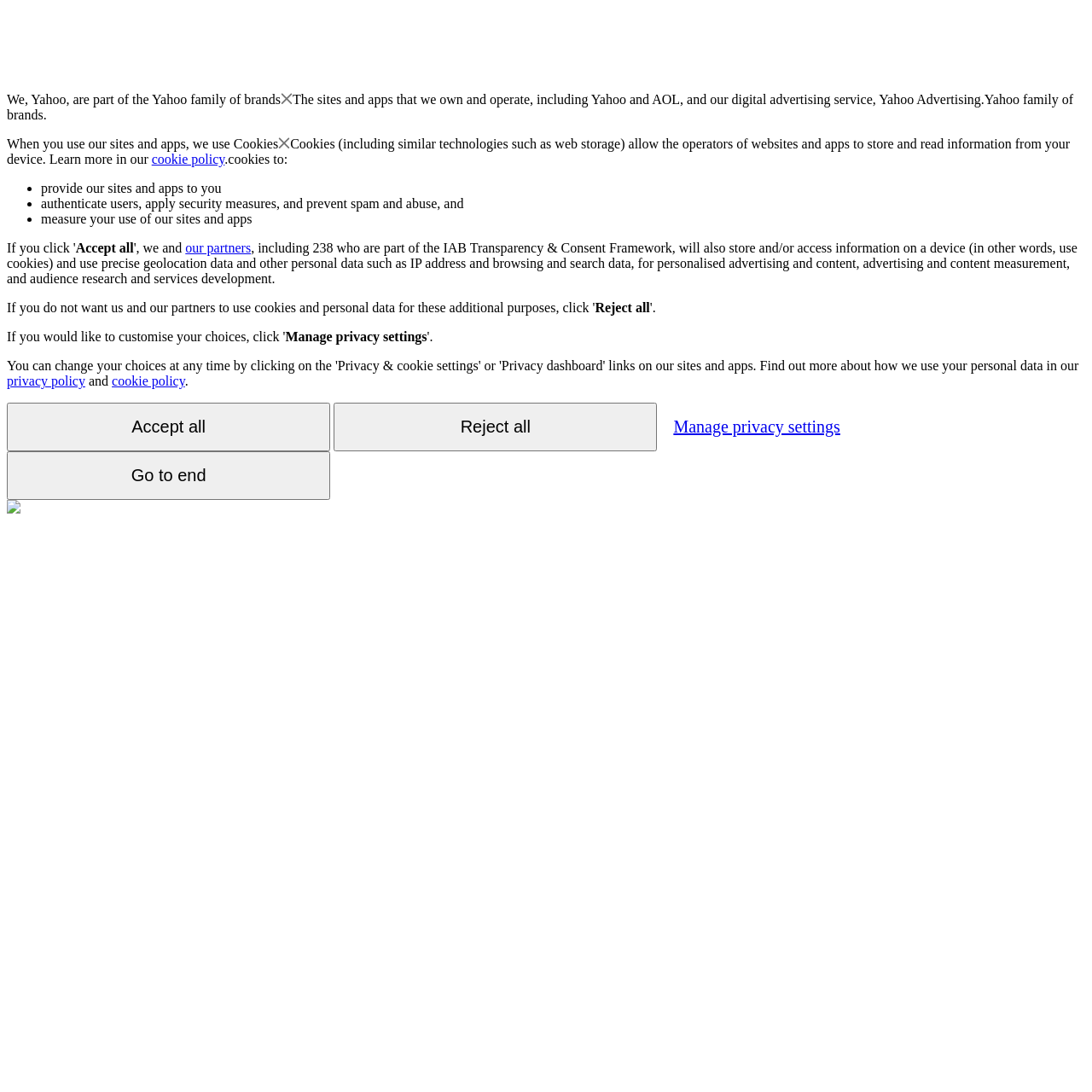What can users do with their privacy settings?
Examine the webpage screenshot and provide an in-depth answer to the question.

The webpage provides a button labeled 'Manage privacy settings' which suggests that users can manage their privacy settings.